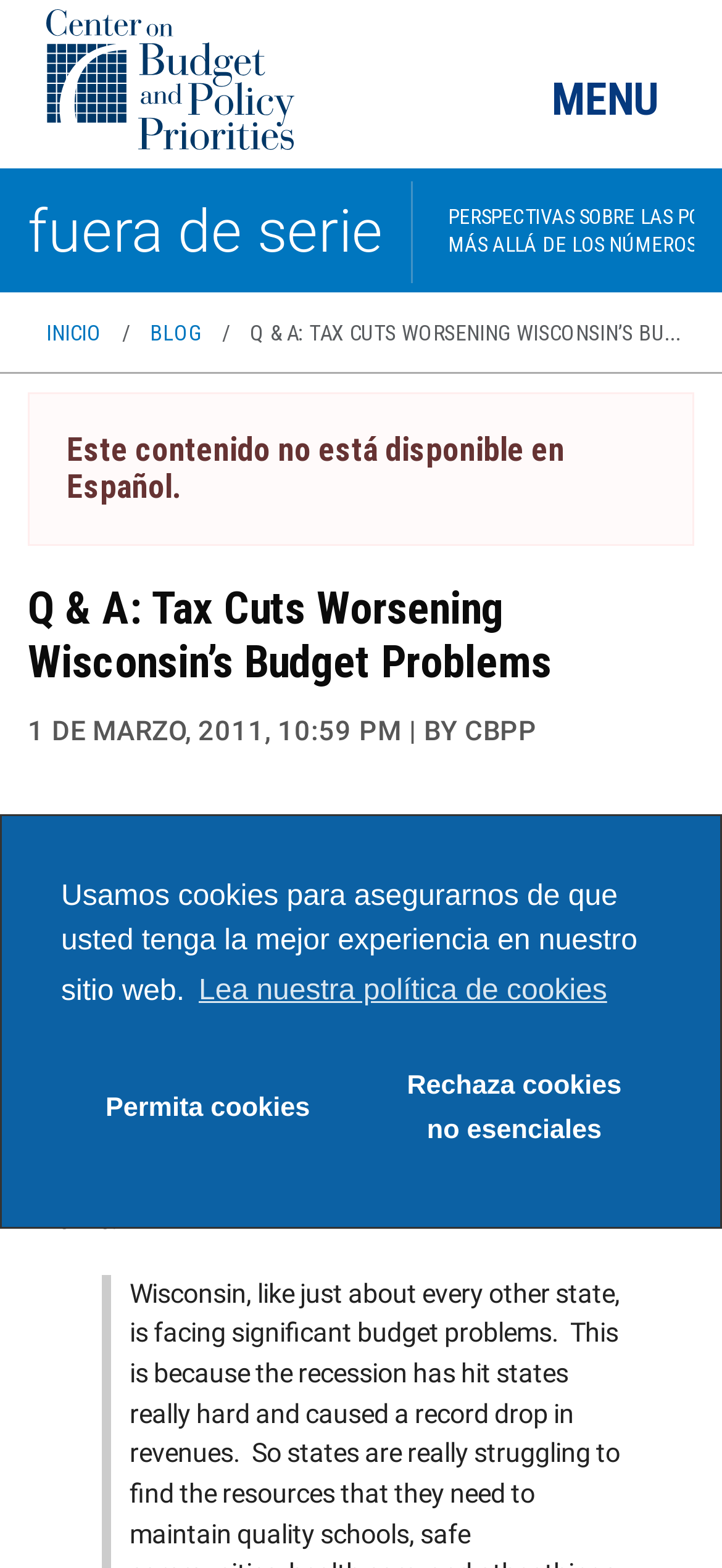What is the topic of discussion in Wisconsin?
Give a detailed and exhaustive answer to the question.

Based on the webpage content, Nick Johnson, Vice President for State Fiscal Policy, is discussing the budget situation in Wisconsin, which is the main topic of discussion.